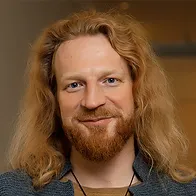Respond to the question below with a concise word or phrase:
What is Anton Keks known for?

Approachable demeanor